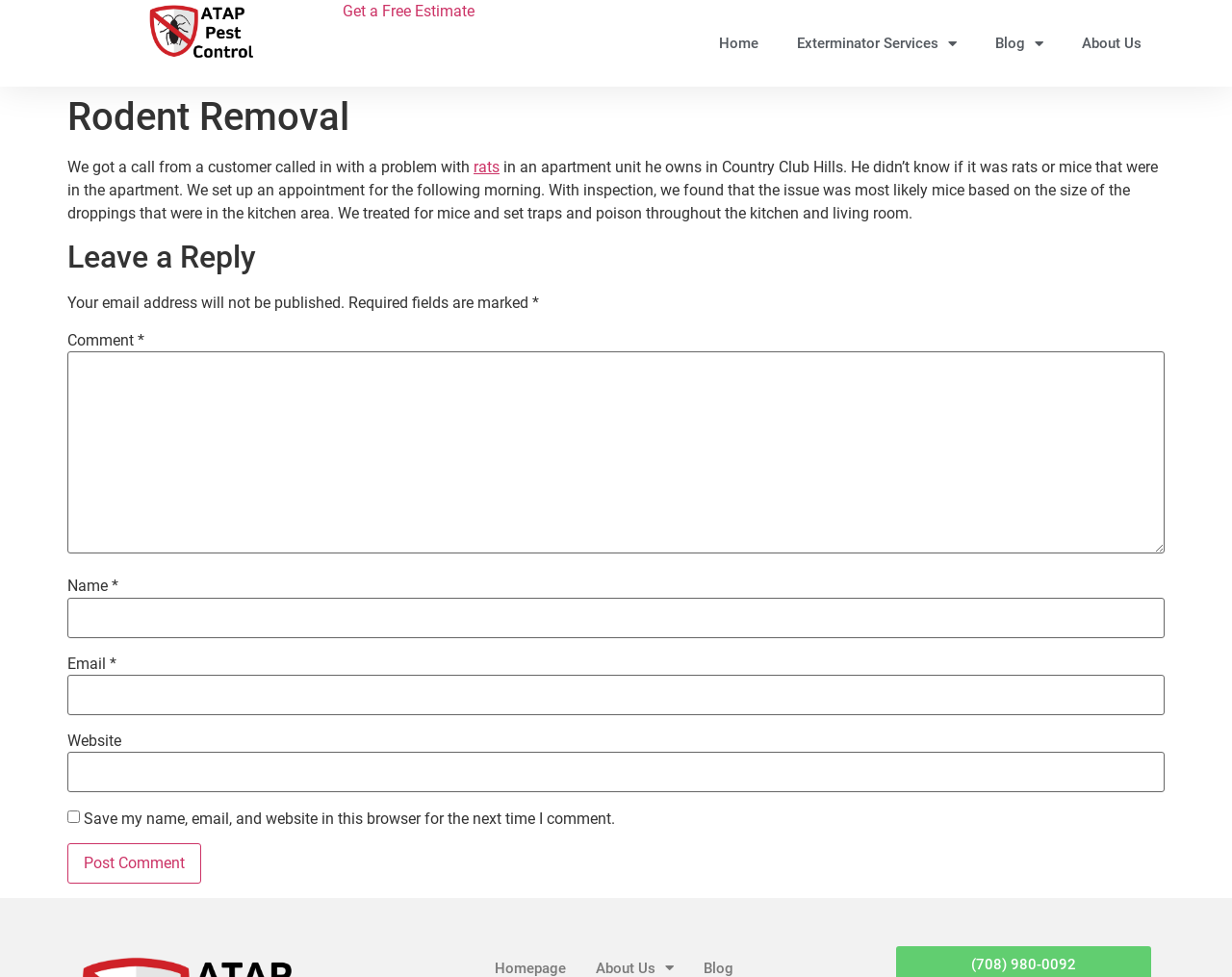Find the bounding box coordinates of the element I should click to carry out the following instruction: "Post a comment".

[0.055, 0.863, 0.163, 0.905]